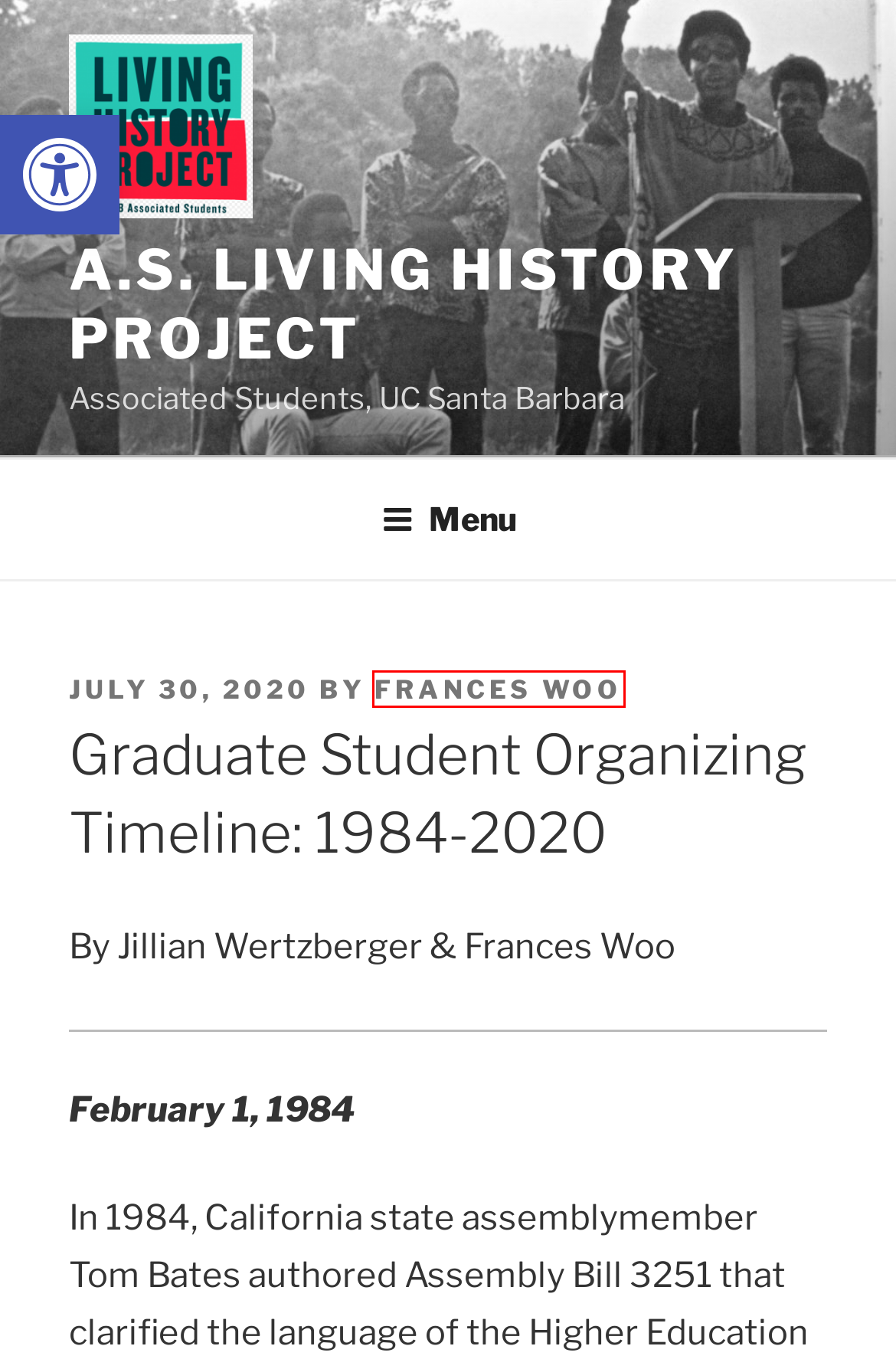Examine the webpage screenshot and identify the UI element enclosed in the red bounding box. Pick the webpage description that most accurately matches the new webpage after clicking the selected element. Here are the candidates:
A. About | Slug OC
B. A Reality Check for Social Movement Unionism | Berkeley Journal of Sociology
C. AWDU – A.S. Living History Project
D. Frances Woo – A.S. Living History Project
E. UAW/UC 2009-2010 Contract – A.S. Living History Project
F. USEJ – A.S. Living History Project
G. What Janus v. AFSCME Means for UC Unions - The Bottom Line UCSB
H. A.S. Living History Project – Associated Students, UC Santa Barbara

D